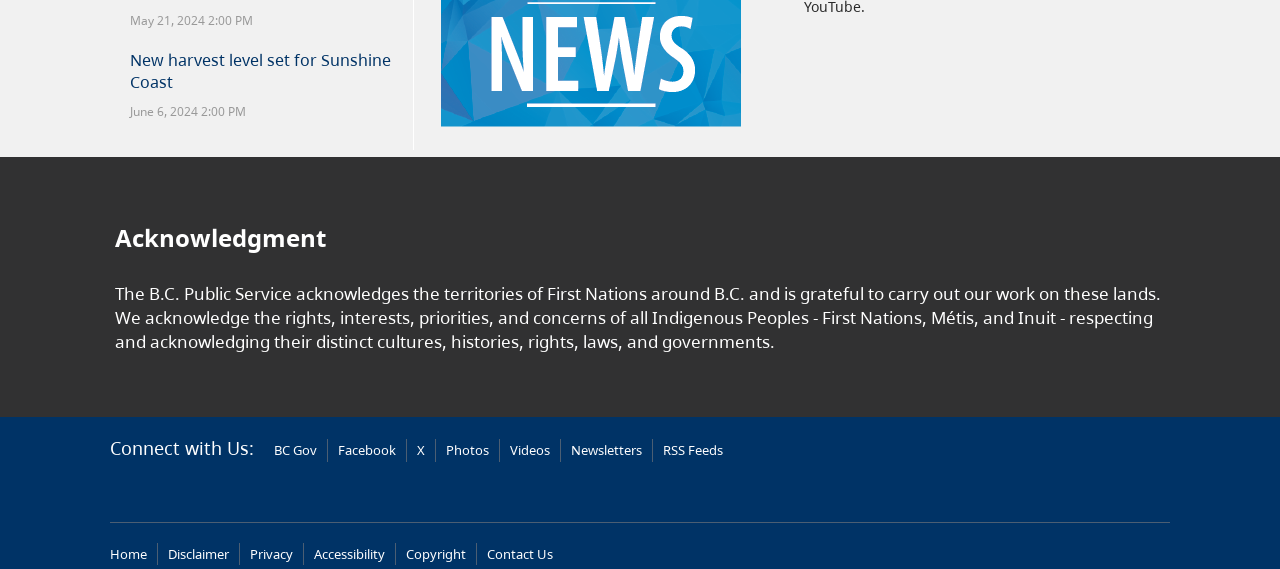What is the orientation of the separator element?
Look at the screenshot and give a one-word or phrase answer.

Horizontal